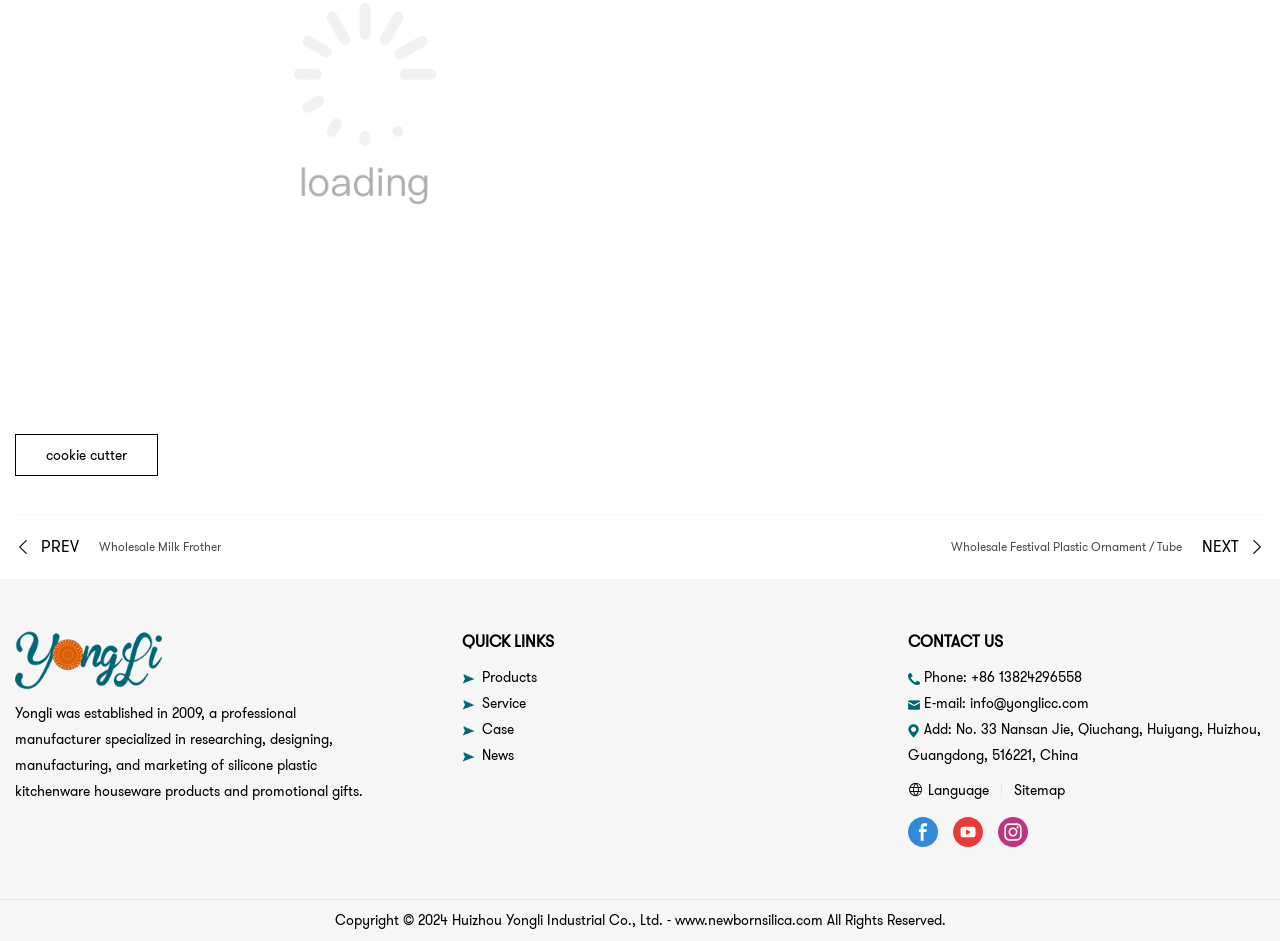What is the company name?
Provide a well-explained and detailed answer to the question.

The company name is Yongli, which is mentioned in the StaticText element with the text 'Yongli was established in 2009, a professional manufacturer...'.